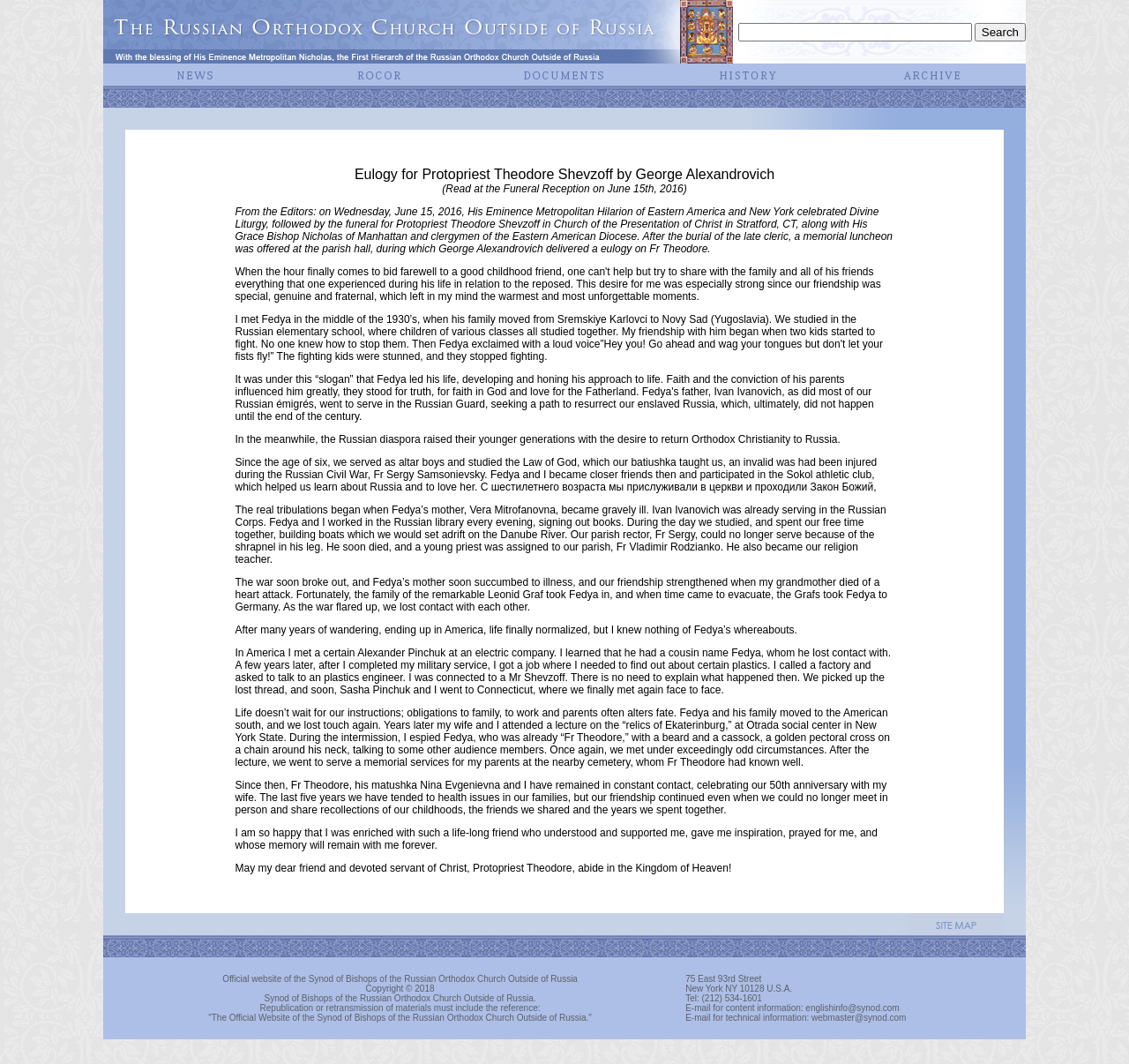What is the email address for technical information?
Make sure to answer the question with a detailed and comprehensive explanation.

The email address for technical information can be found at the bottom of the webpage, which provides contact information for the organization, including an email address for technical information, which is webmaster@synod.com.